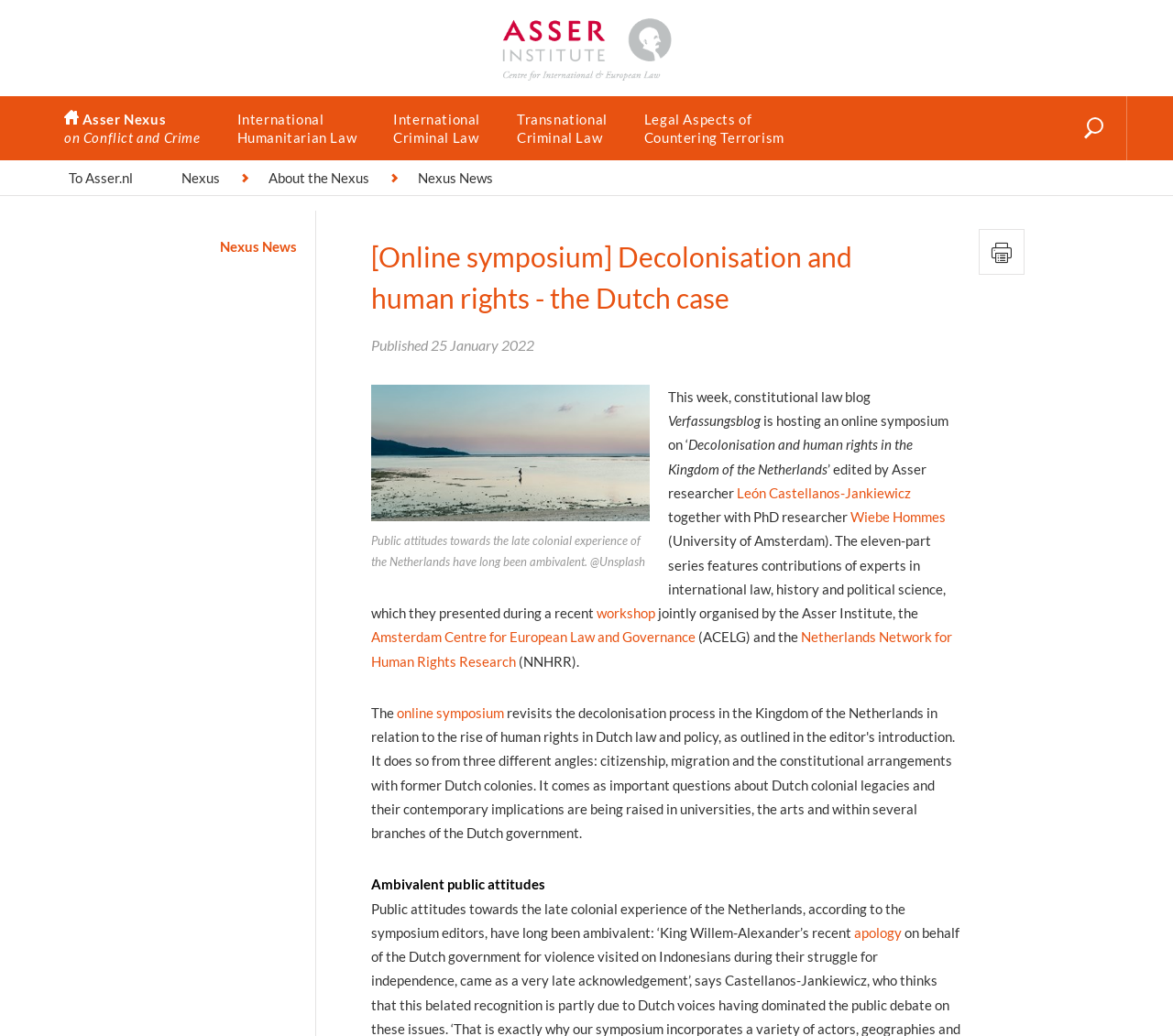Find the bounding box of the web element that fits this description: "Legal Aspects ofCountering Terrorism".

[0.533, 0.093, 0.684, 0.155]